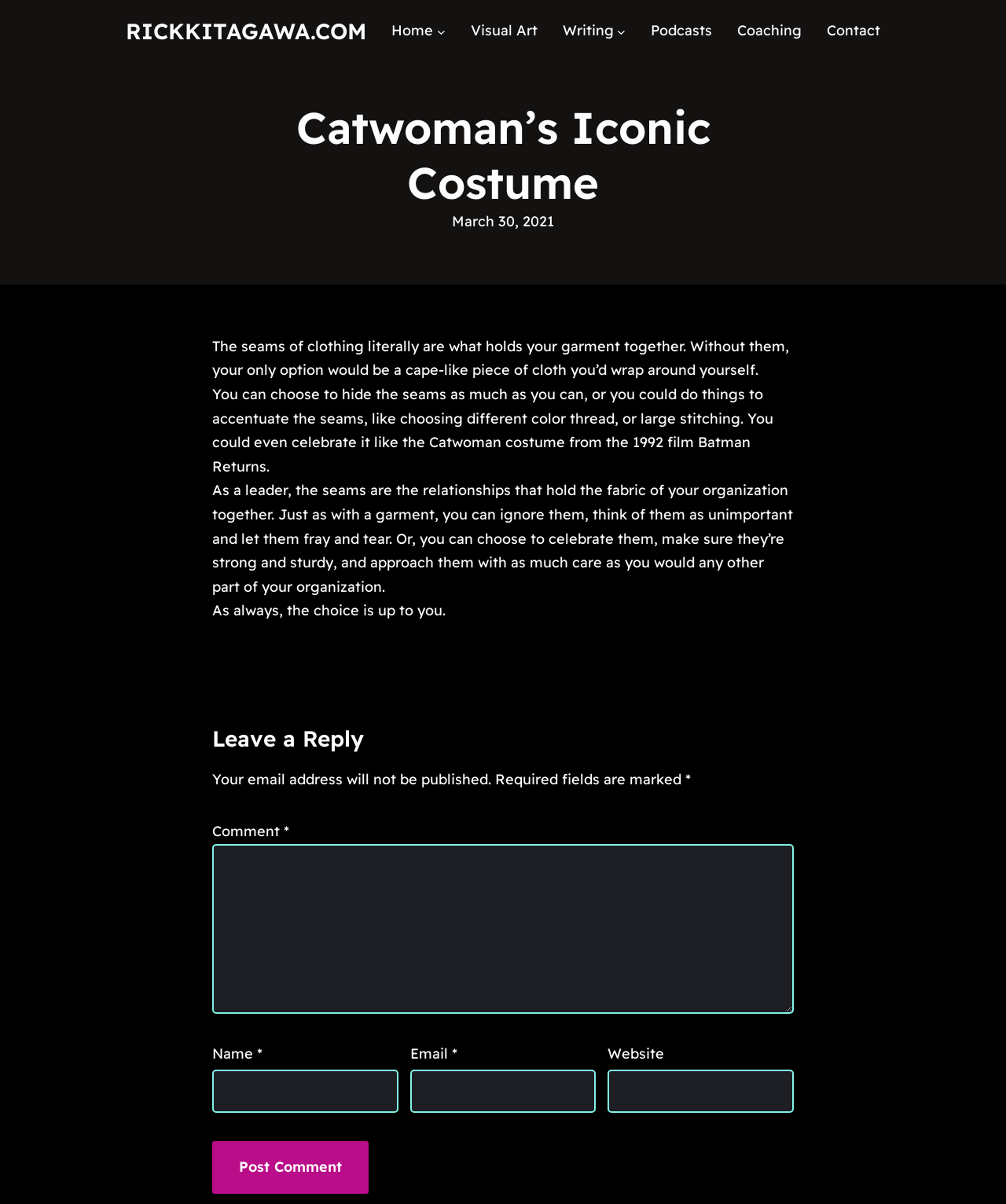Please provide the bounding box coordinates in the format (top-left x, top-left y, bottom-right x, bottom-right y). Remember, all values are floating point numbers between 0 and 1. What is the bounding box coordinate of the region described as: Writing

[0.559, 0.016, 0.61, 0.036]